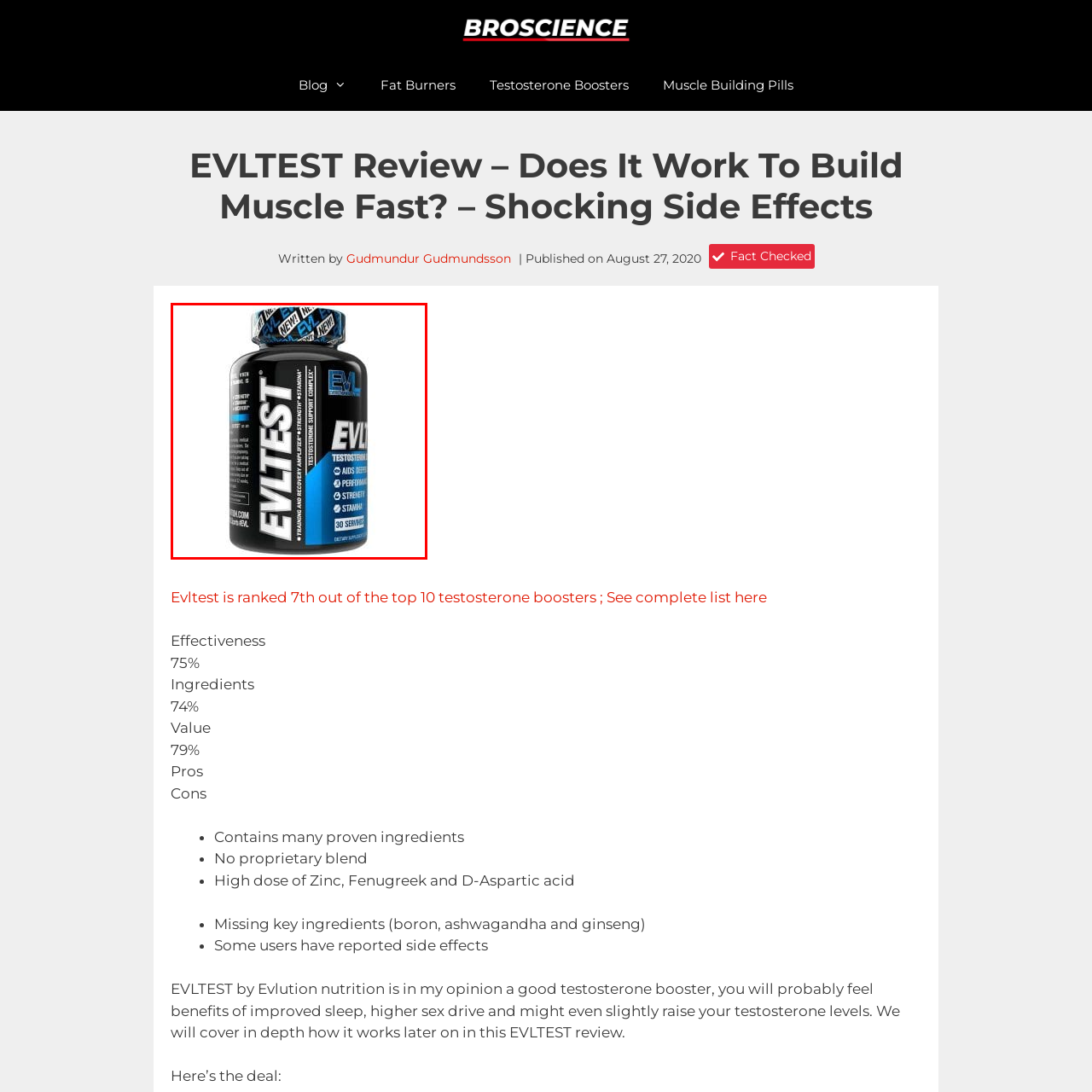Give a comprehensive description of the picture highlighted by the red border.

The image showcases a bottle of "EVLTEST," a testosterone booster produced by Evlution Nutrition. The bottle features a sleek black design with bright blue accents, prominently displaying the product name "EVLTEST" in bold lettering. Designed for health enthusiasts, the label highlights key benefits such as increased energy, improved performance, and enhanced strength and stamina, making it an appealing option for those looking to boost their testosterone levels. The bottle contains 30 servings and carries a "New!" tag, indicating it is a recent product on the market. This supplement is geared towards individuals interested in enhancing their fitness and overall well-being.